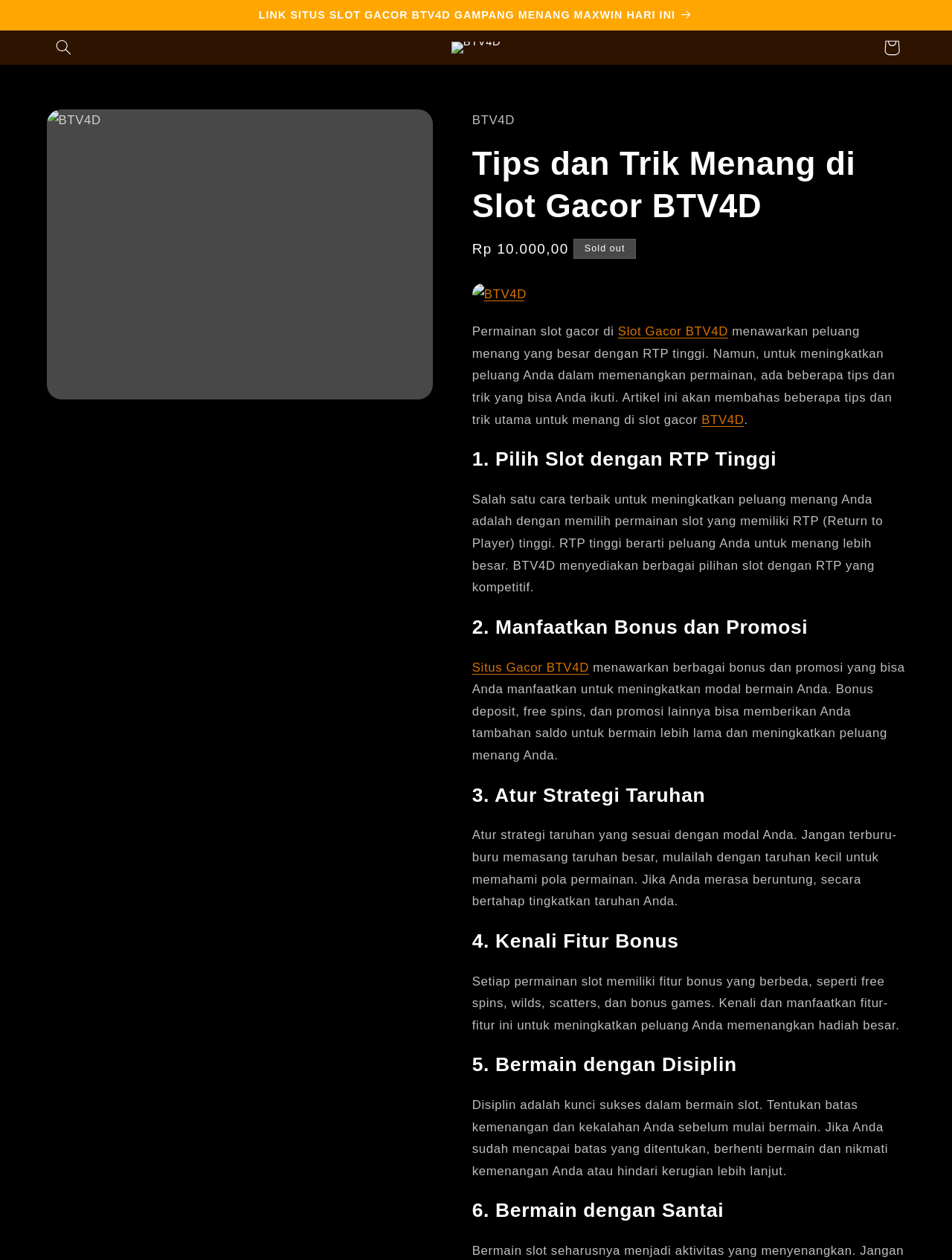Locate the bounding box coordinates of the clickable element to fulfill the following instruction: "Visit the BTV4D website". Provide the coordinates as four float numbers between 0 and 1 in the format [left, top, right, bottom].

[0.468, 0.028, 0.532, 0.047]